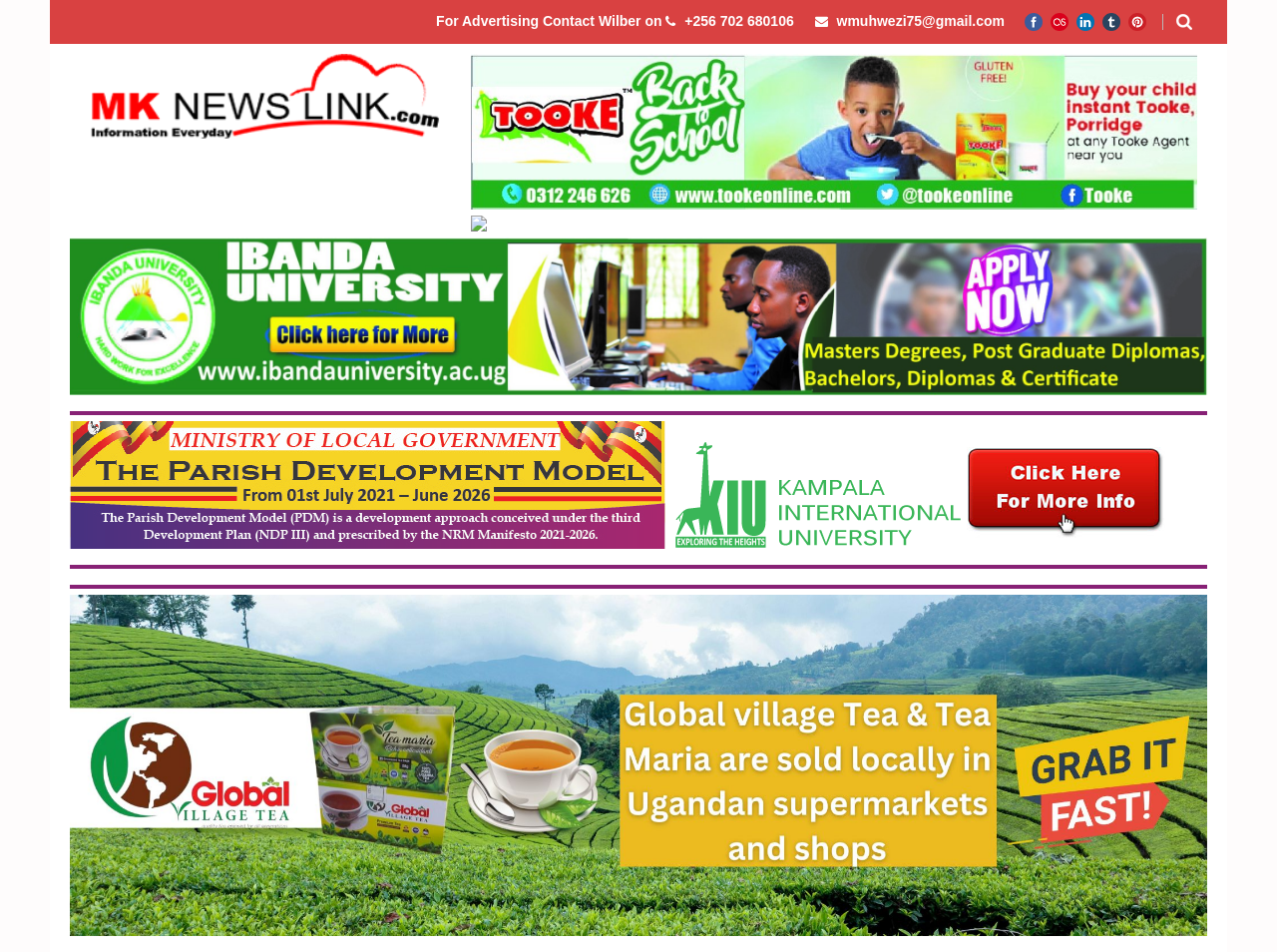Offer an extensive depiction of the webpage and its key elements.

The webpage is titled "MK Newslink April 1, 2021 - MK Newslink". At the top right corner, there are five social media links, each represented by an image, including Facebook, LastFM, LinkedIn, Tumblr, and Pinterest. Below these links, there is a button and a contact information section, which includes a static text "For Advertising Contact Wilber on" followed by a phone number and an email address.

On the left side of the page, there are several links, each accompanied by an image. The first link is located at the top left corner, and the second link is below it, spanning almost the entire width of the page. The third link is located below the second one, and it's relatively small. The fourth link is on the left side, near the middle of the page, and the fifth link is below it, spanning almost the entire width of the page again.

There are also several standalone images scattered throughout the page, including one at the top left corner, one near the middle of the page, and a few at the bottom of the page.